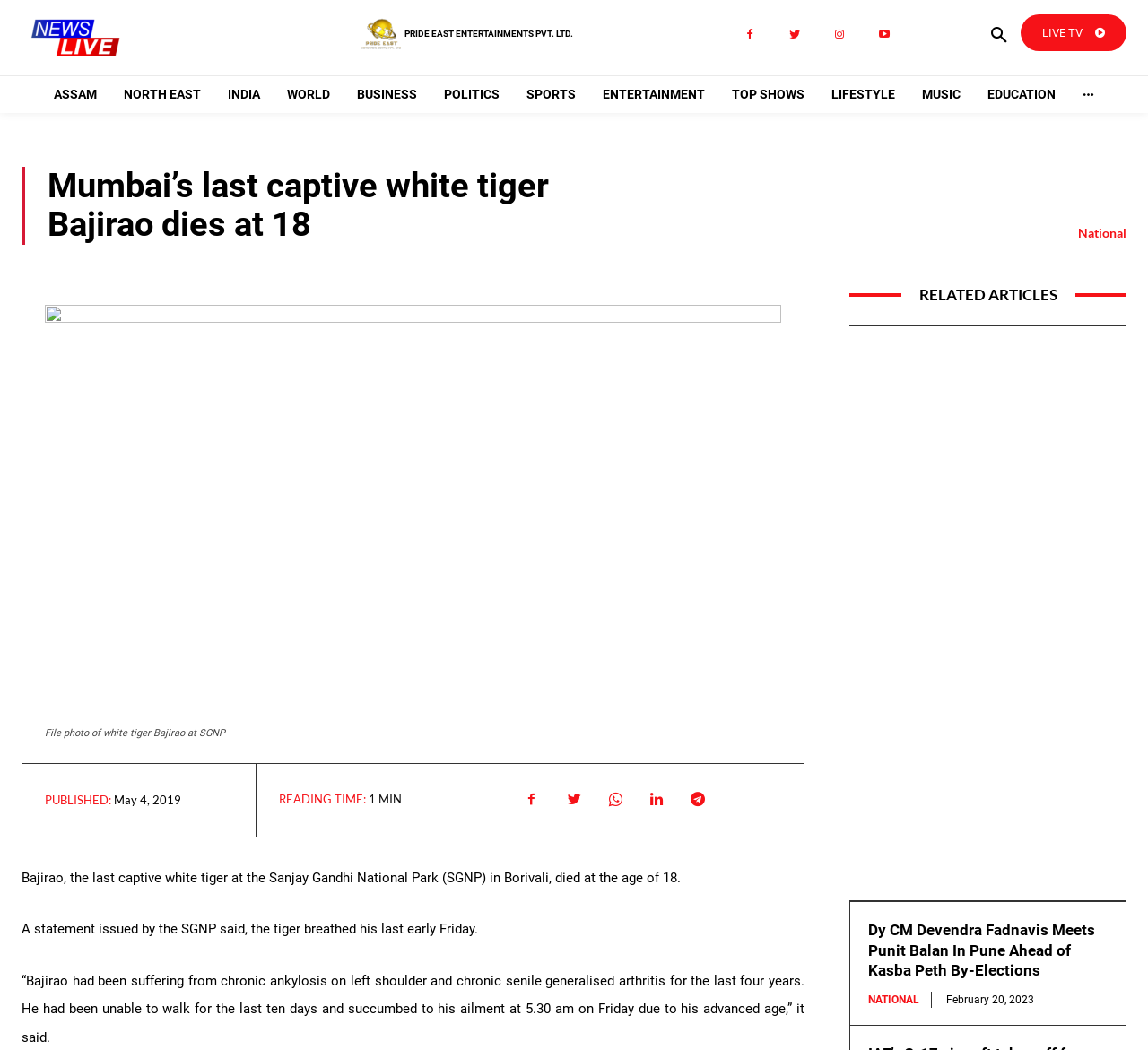Extract the main heading text from the webpage.

Mumbai’s last captive white tiger Bajirao dies at 18